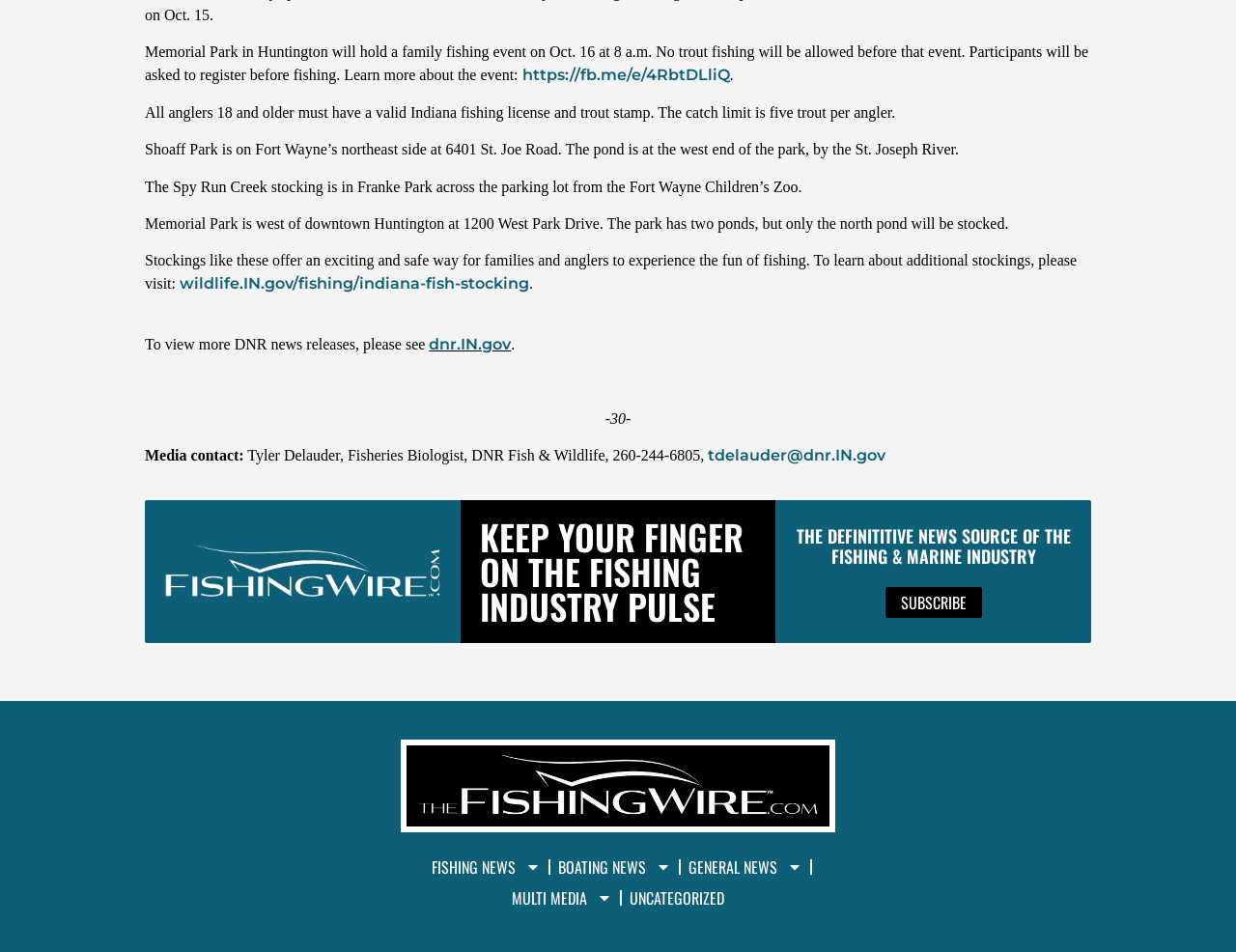Find the bounding box coordinates for the HTML element described in this sentence: "Tyler". Provide the coordinates as four float numbers between 0 and 1, in the format [left, top, right, bottom].

None